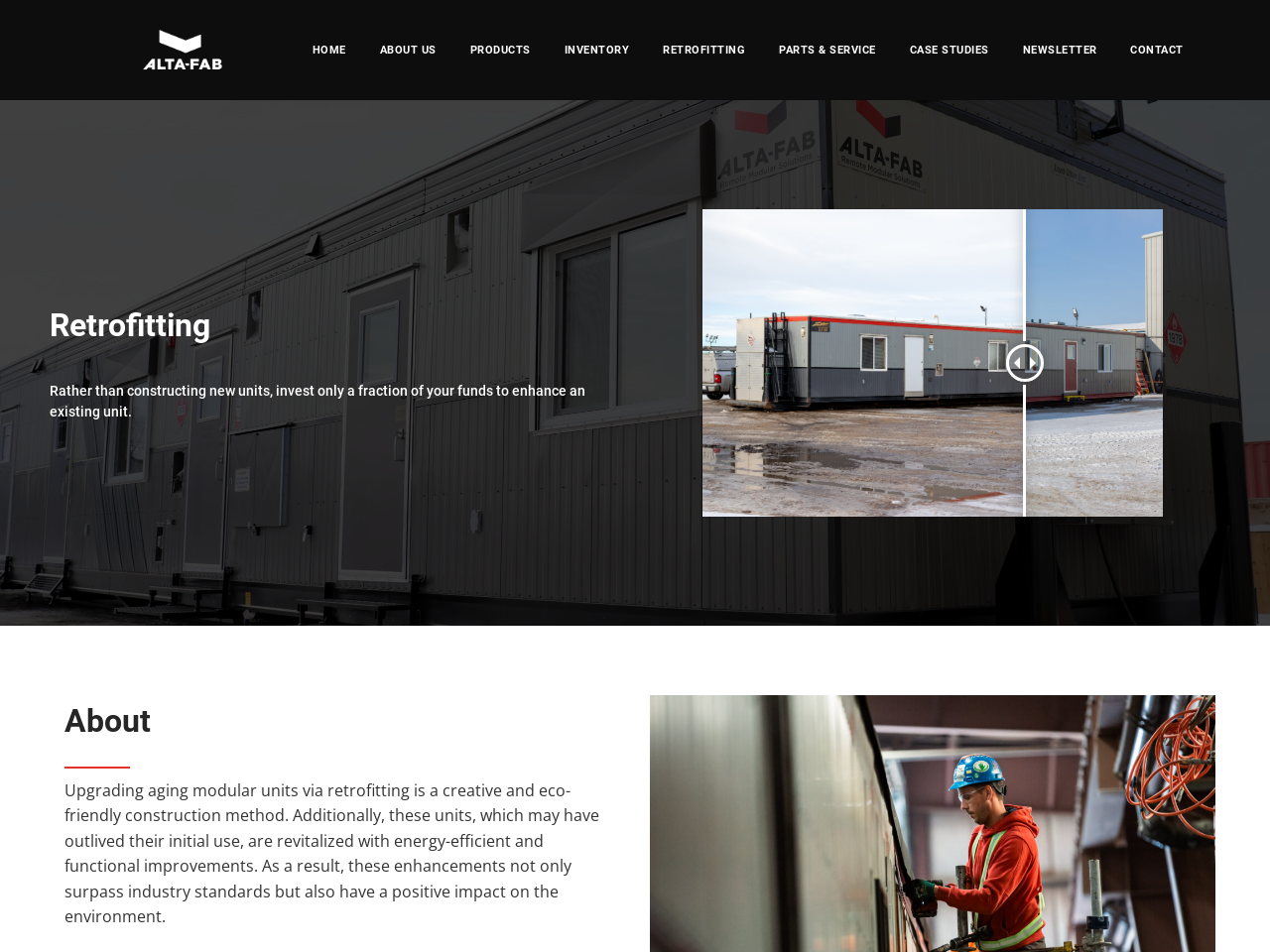Kindly determine the bounding box coordinates of the area that needs to be clicked to fulfill this instruction: "Click the Modular Alberta Repair Retrofitting heading".

[0.034, 0.296, 0.498, 0.298]